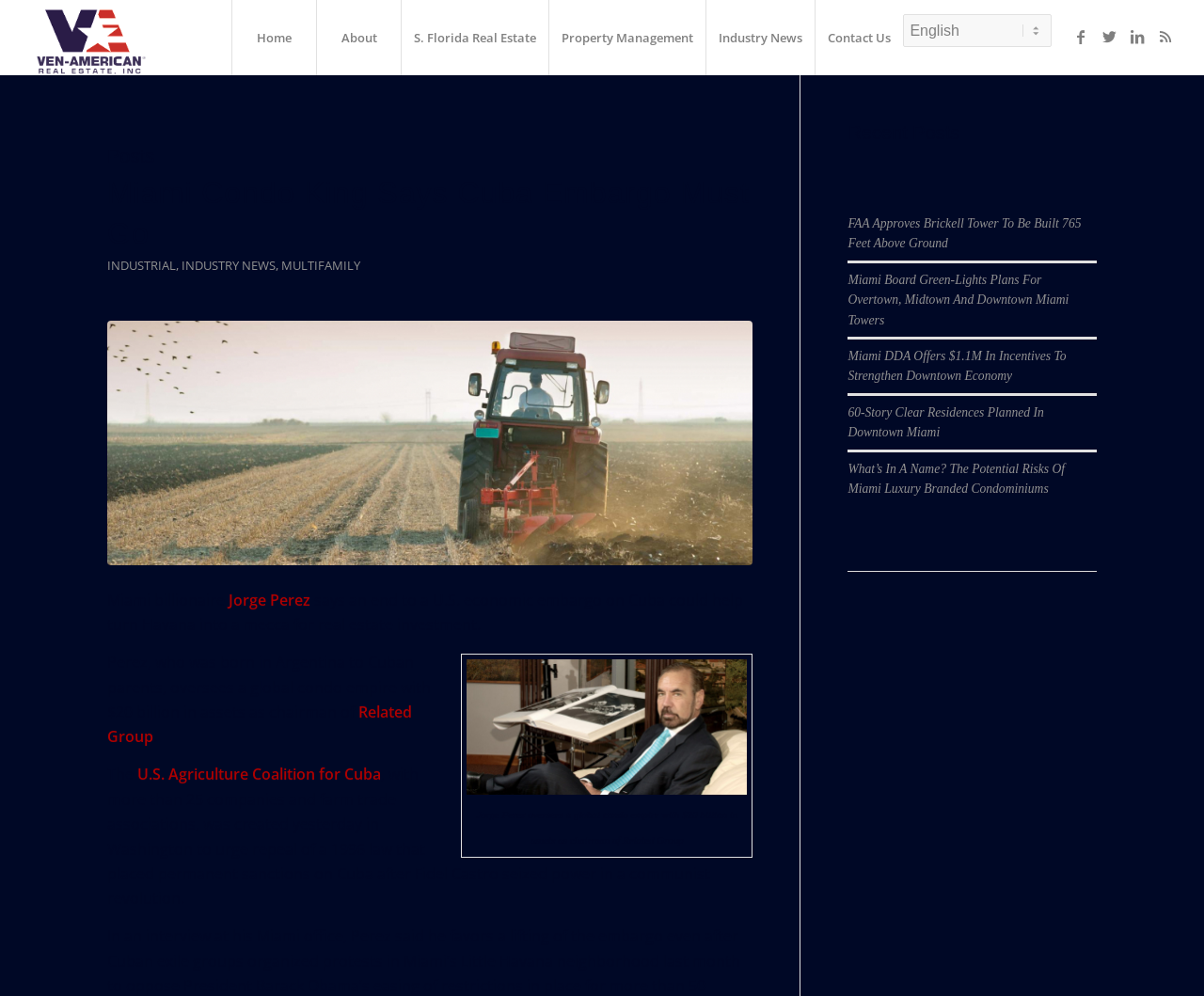Explain in detail what is displayed on the webpage.

The webpage is about Ven-American Real Estate Inc, with a focus on the U.S. Agriculture Coalition for Cuba. At the top, there is a logo and a navigation menu with links to "Home", "About", "S. Florida Real Estate", "Property Management", "Industry News", and "Contact Us". To the right of the navigation menu, there is a language selection dropdown and social media links to Facebook, Twitter, LinkedIn, and RSS.

Below the navigation menu, there is a heading "Posts" with a list of articles. The first article is about Miami Condo King saying that the Cuba embargo must go, with a link to the article and tags "INDUSTRIAL", "INDUSTRY NEWS", and "MULTIFAMILY". The article has a brief summary and a link to read more.

The article continues with a quote from Miami billionaire Jorge Perez, who says that an end to the U.S. economic embargo on Cuba could help turn Havana into a mecca for real estate investment. There is an image of Jorge Perez with a caption describing him as the chairman of Related Group.

The article then mentions the U.S. Agriculture Coalition for Cuba, which was created to urge the repeal of a 1996 law that placed permanent sanctions on Cuba. The coalition consists of more than 25 companies and farm trade associations.

To the right of the article, there is a section titled "Recent Posts" with links to five recent articles, including "FAA Approves Brickell Tower To Be Built 765 Feet Above Ground" and "What’s In A Name? The Potential Risks Of Miami Luxury Branded Condominiums".